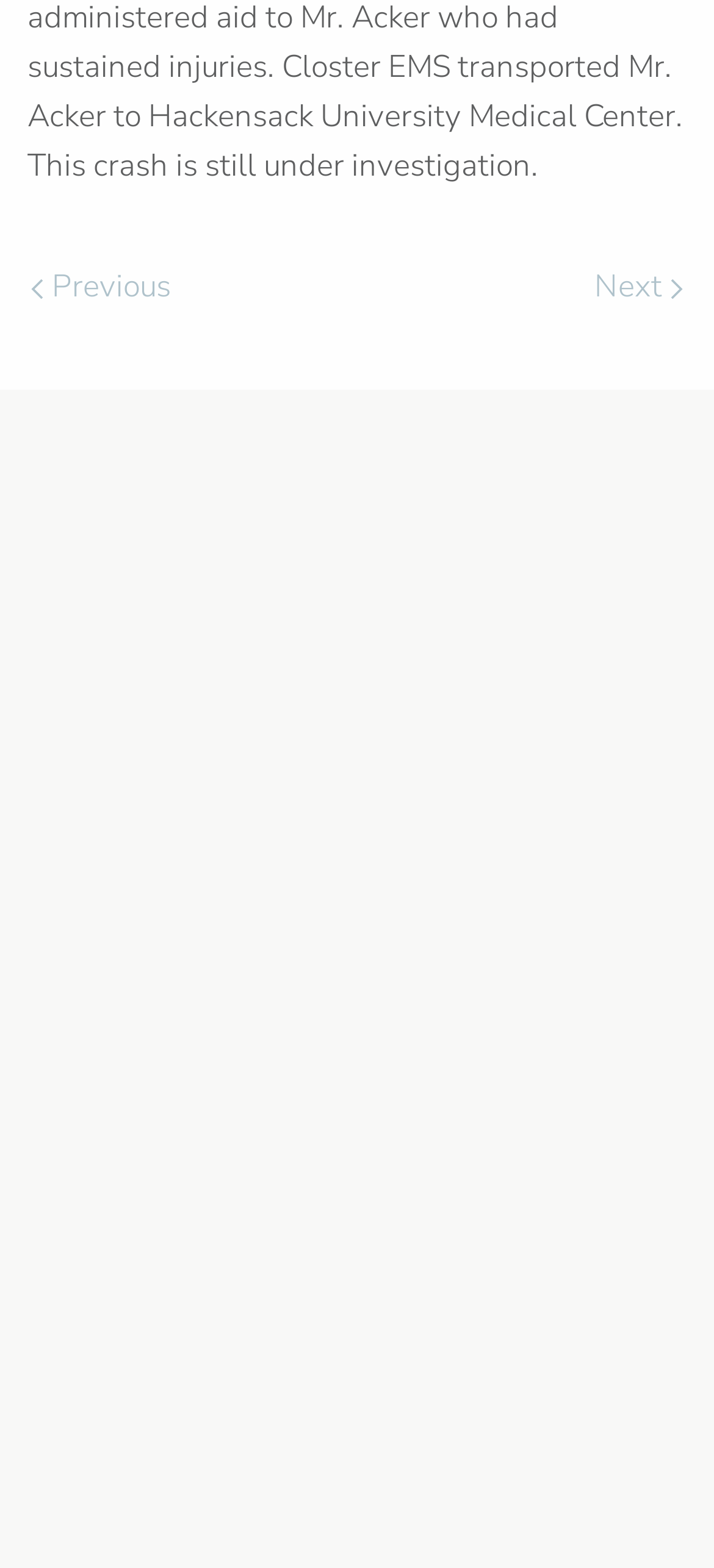Respond to the question below with a single word or phrase: What is the last link under 'MORE INFORMATION'?

Staff Directory